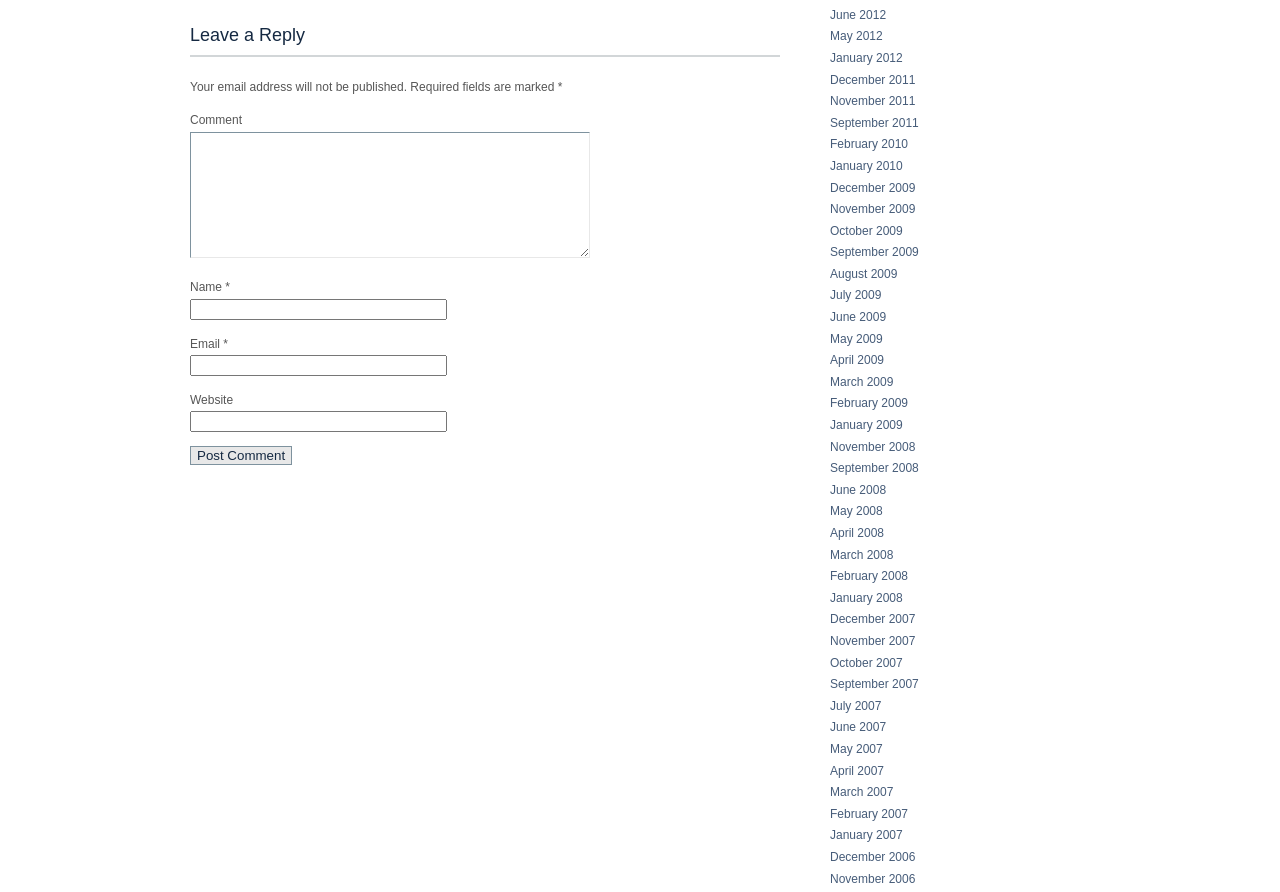Please identify the bounding box coordinates of the element on the webpage that should be clicked to follow this instruction: "Go to the top of the page". The bounding box coordinates should be given as four float numbers between 0 and 1, formatted as [left, top, right, bottom].

None